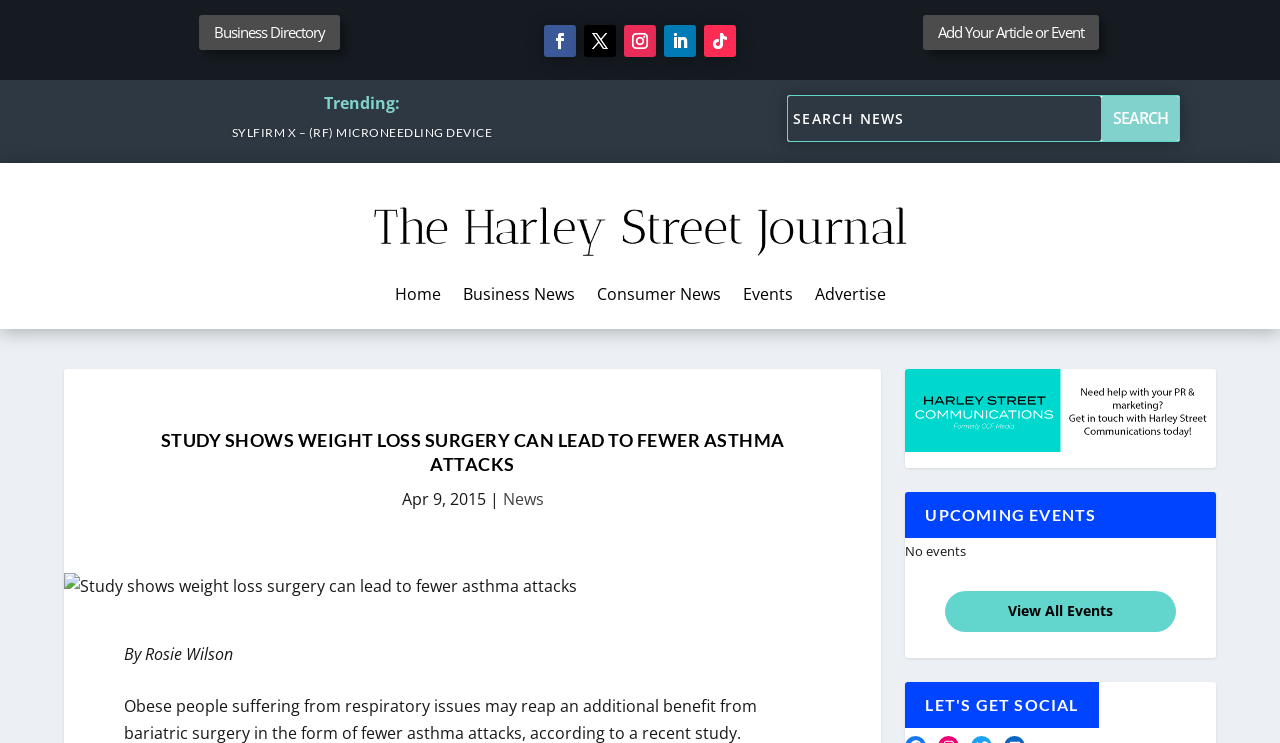How many pages of trending articles are there?
We need a detailed and meticulous answer to the question.

The number of pages of trending articles can be determined by looking at the pagination links at the top of the page. There are links to pages 4 and 5, indicating that there are at least 5 pages of trending articles.